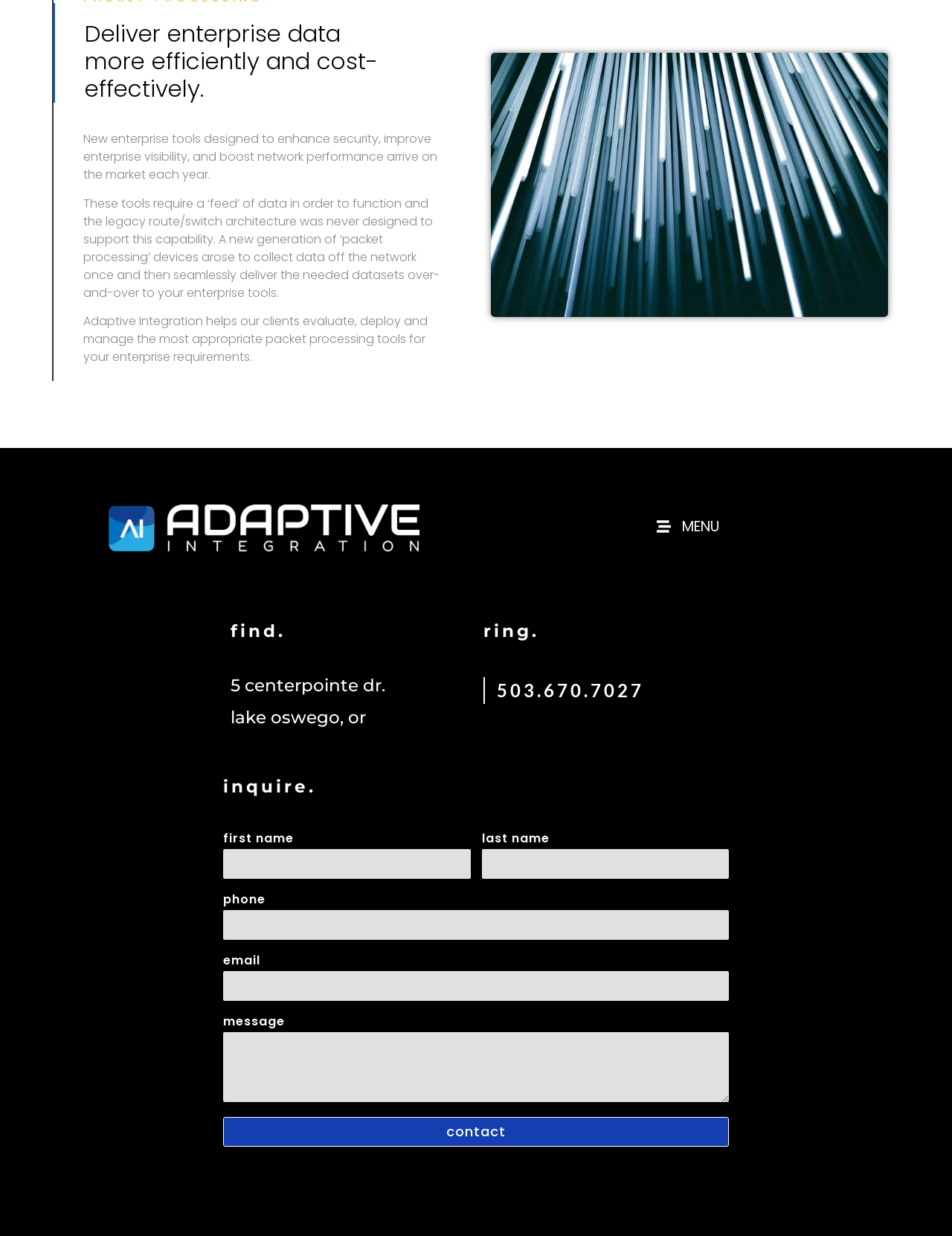Please determine the bounding box coordinates for the UI element described as: "parent_node: last name name="form_fields[62b226f]"".

[0.506, 0.687, 0.766, 0.711]